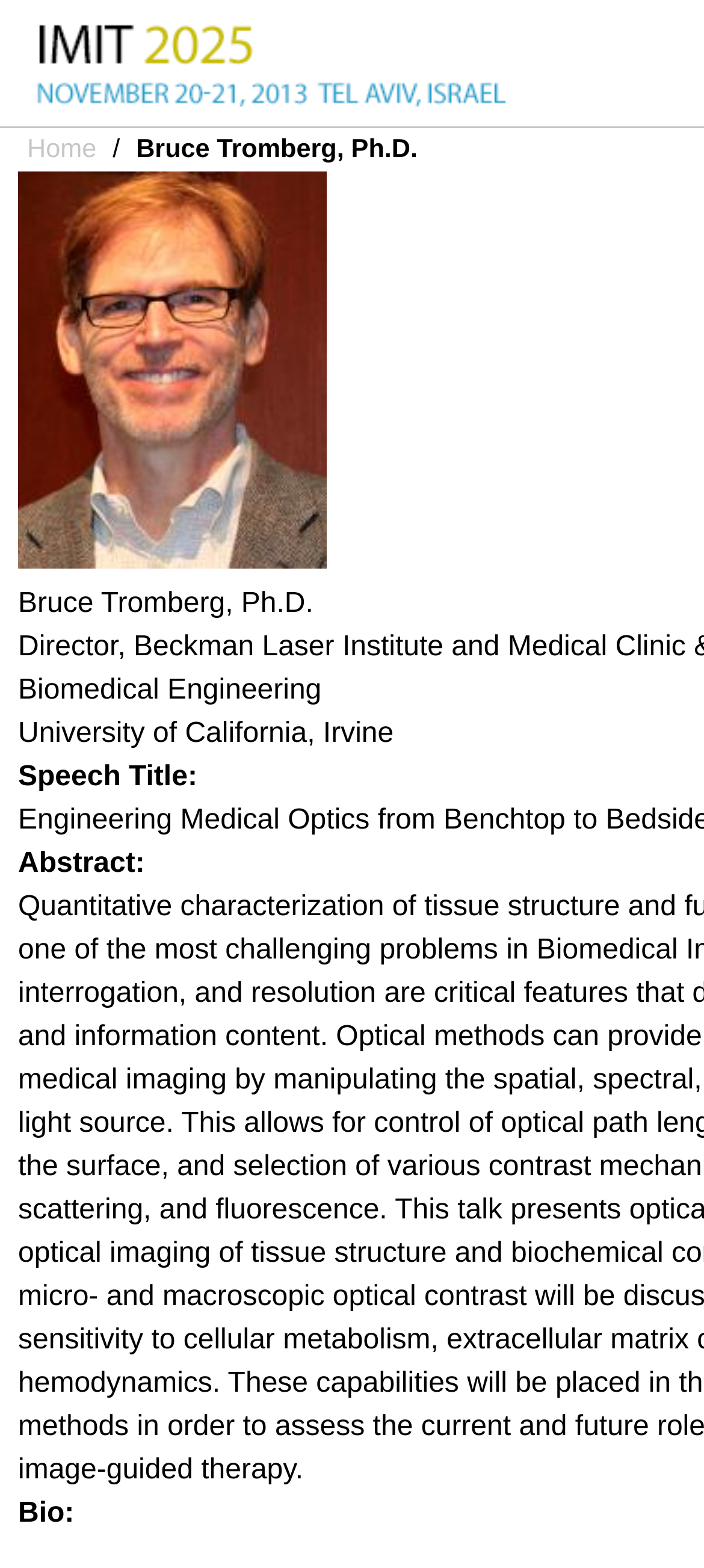Locate the bounding box of the UI element with the following description: "Home".

[0.038, 0.086, 0.137, 0.105]